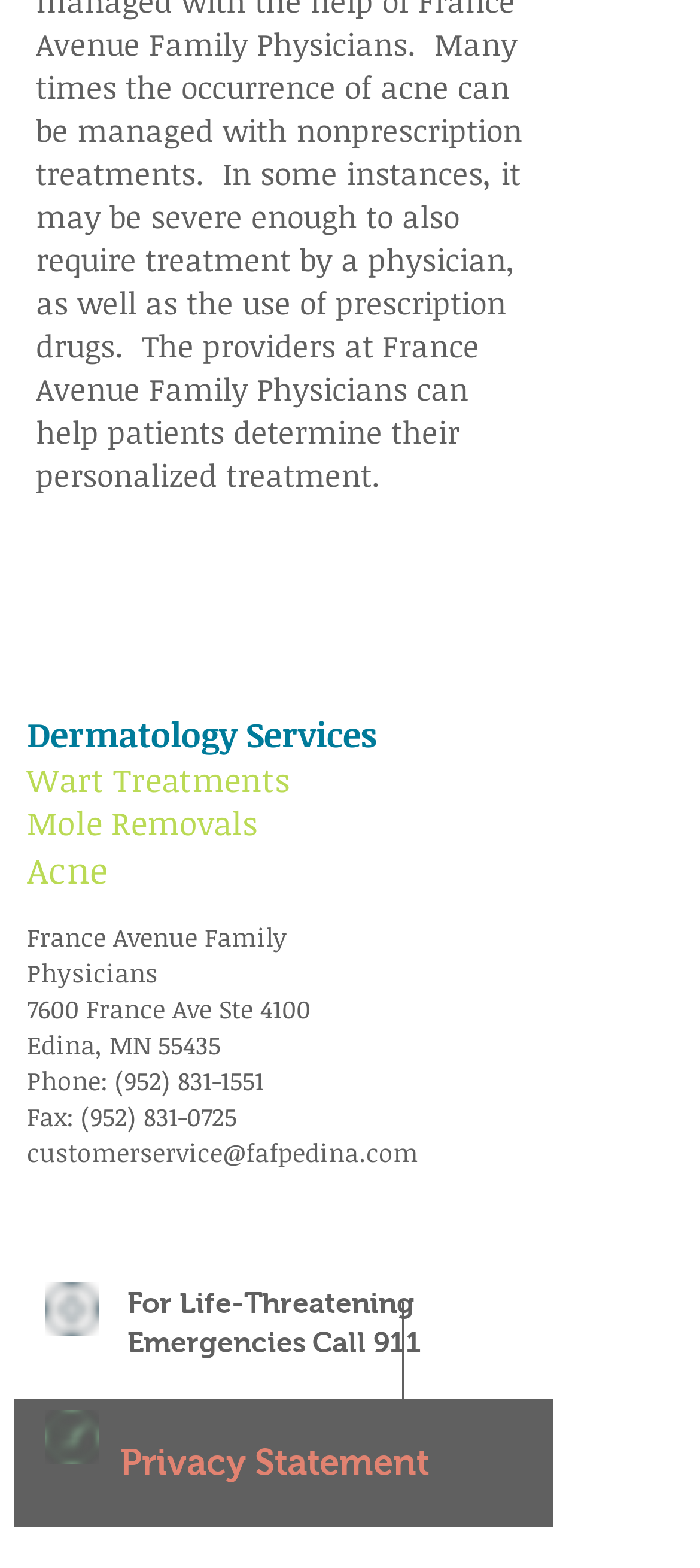What services are offered by the facility?
Please describe in detail the information shown in the image to answer the question.

I found the answer by looking at the heading elements with the texts 'Dermatology Services', 'Wart Treatments', 'Mole Removals', and 'Acne' located at [0.038, 0.454, 0.756, 0.483], [0.038, 0.483, 0.756, 0.511], [0.038, 0.511, 0.756, 0.538], and [0.038, 0.538, 0.756, 0.57] respectively. These texts are likely to be the services offered by the facility.